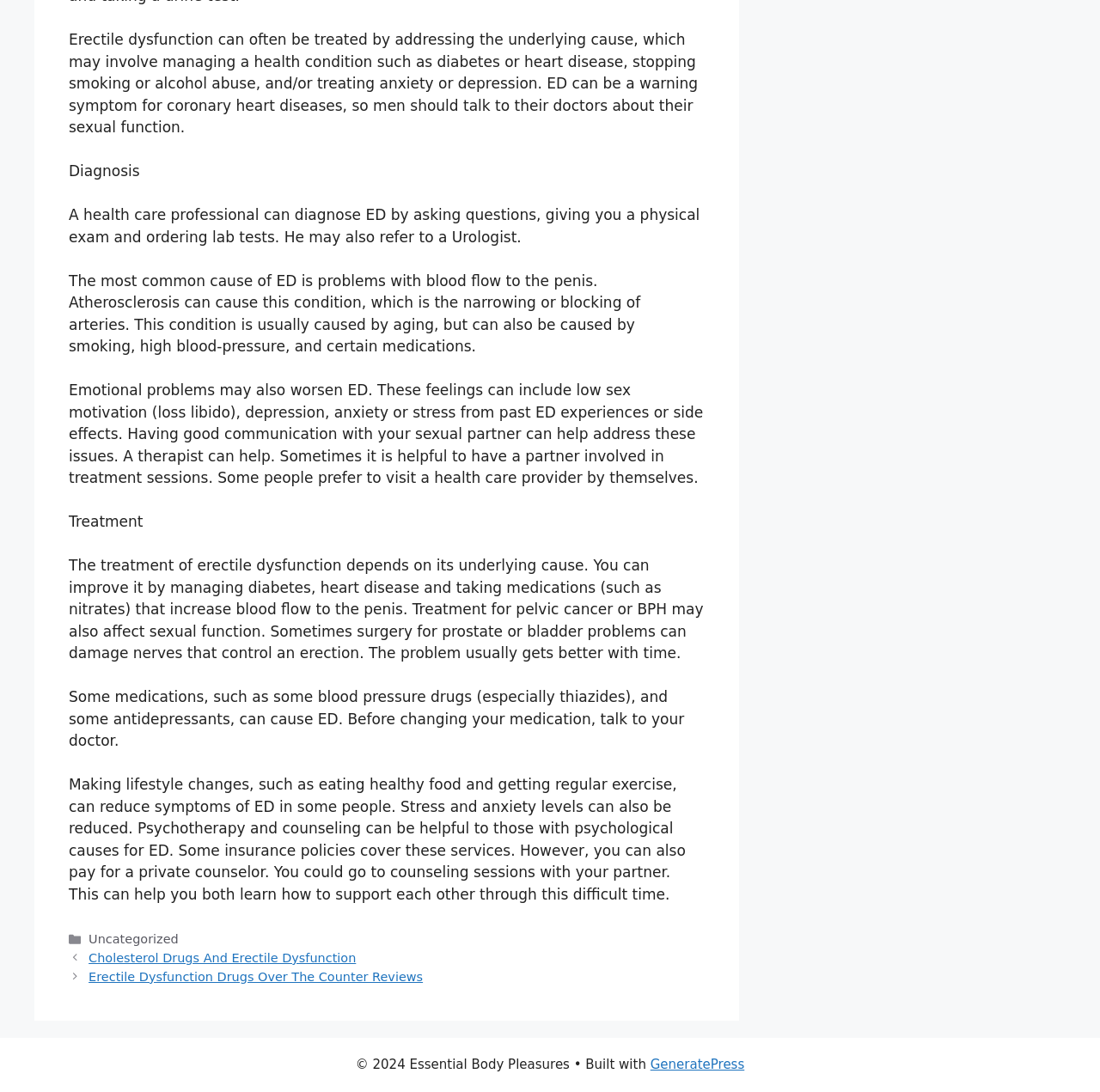What is the main topic of this webpage?
Answer the question with a detailed and thorough explanation.

Based on the content of the webpage, it appears to be discussing erectile dysfunction, its causes, diagnosis, and treatment options. The text provides information on how to address the underlying causes, such as managing health conditions, stopping smoking or alcohol abuse, and treating anxiety or depression.